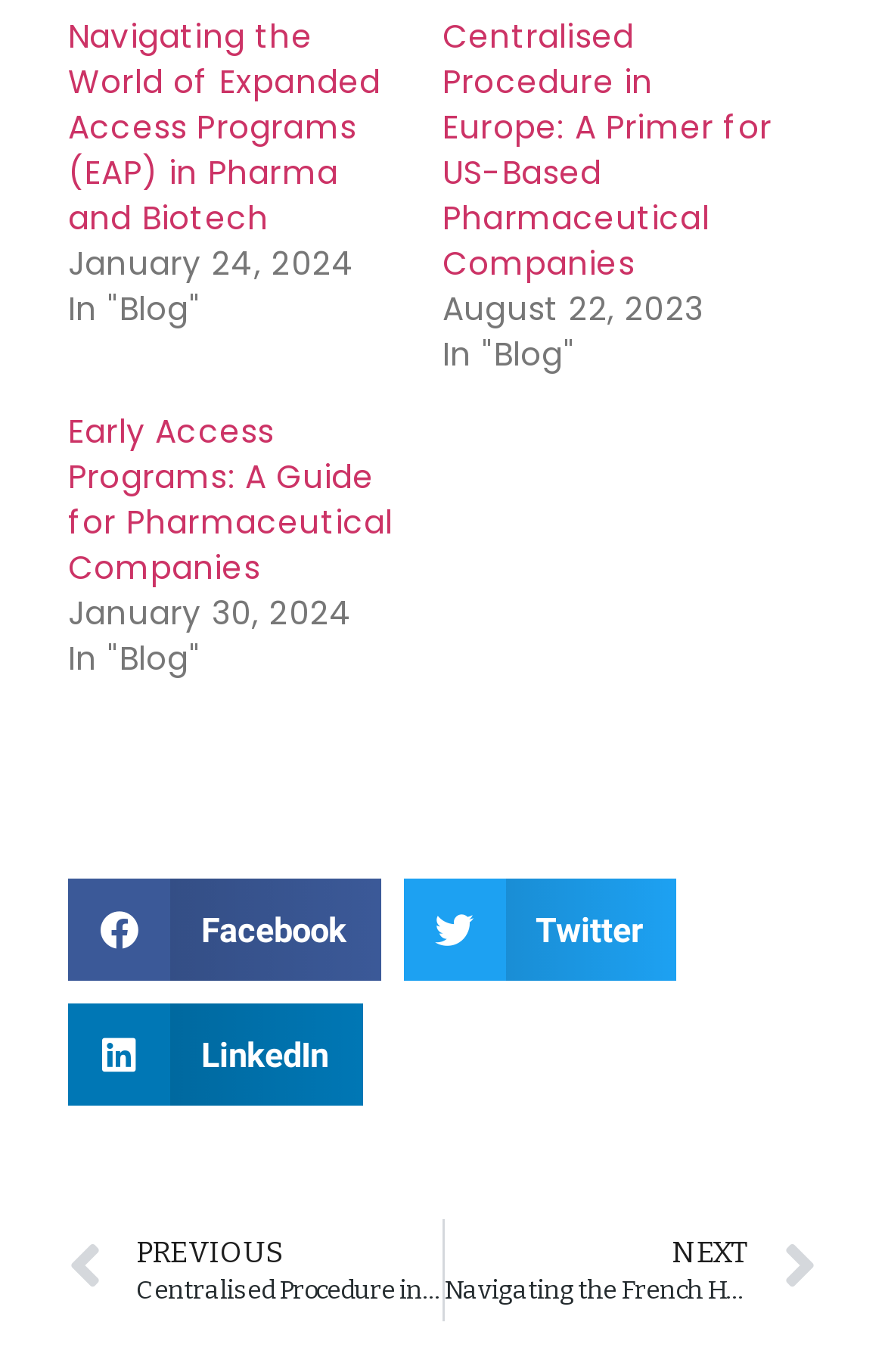What is the title of the previous blog post?
Please use the visual content to give a single word or phrase answer.

Centralised Procedure in Europe: A Primer for US-Based Pharmaceutical Companies